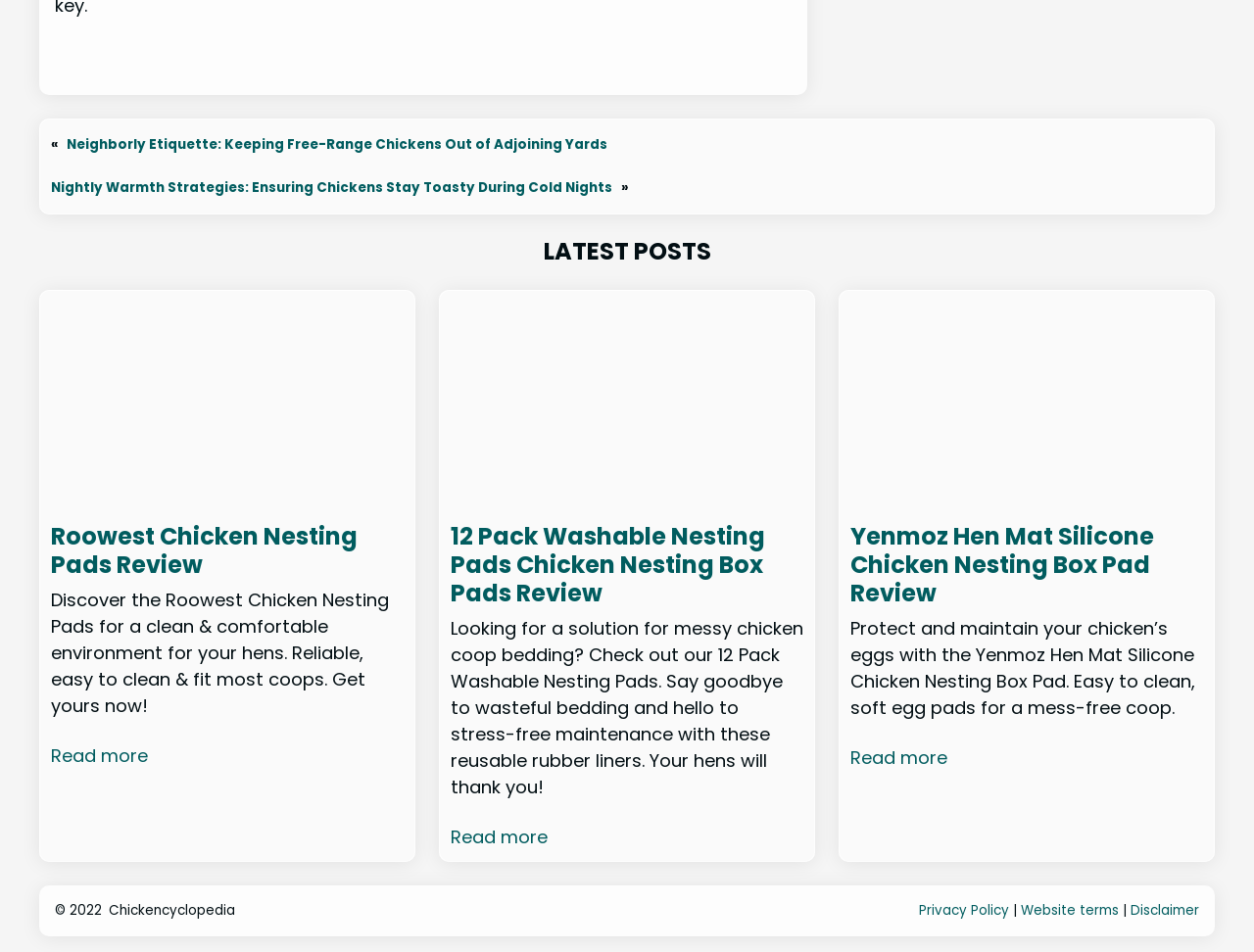Determine the bounding box for the described HTML element: "Roowest Chicken Nesting Pads Review". Ensure the coordinates are four float numbers between 0 and 1 in the format [left, top, right, bottom].

[0.04, 0.549, 0.322, 0.609]